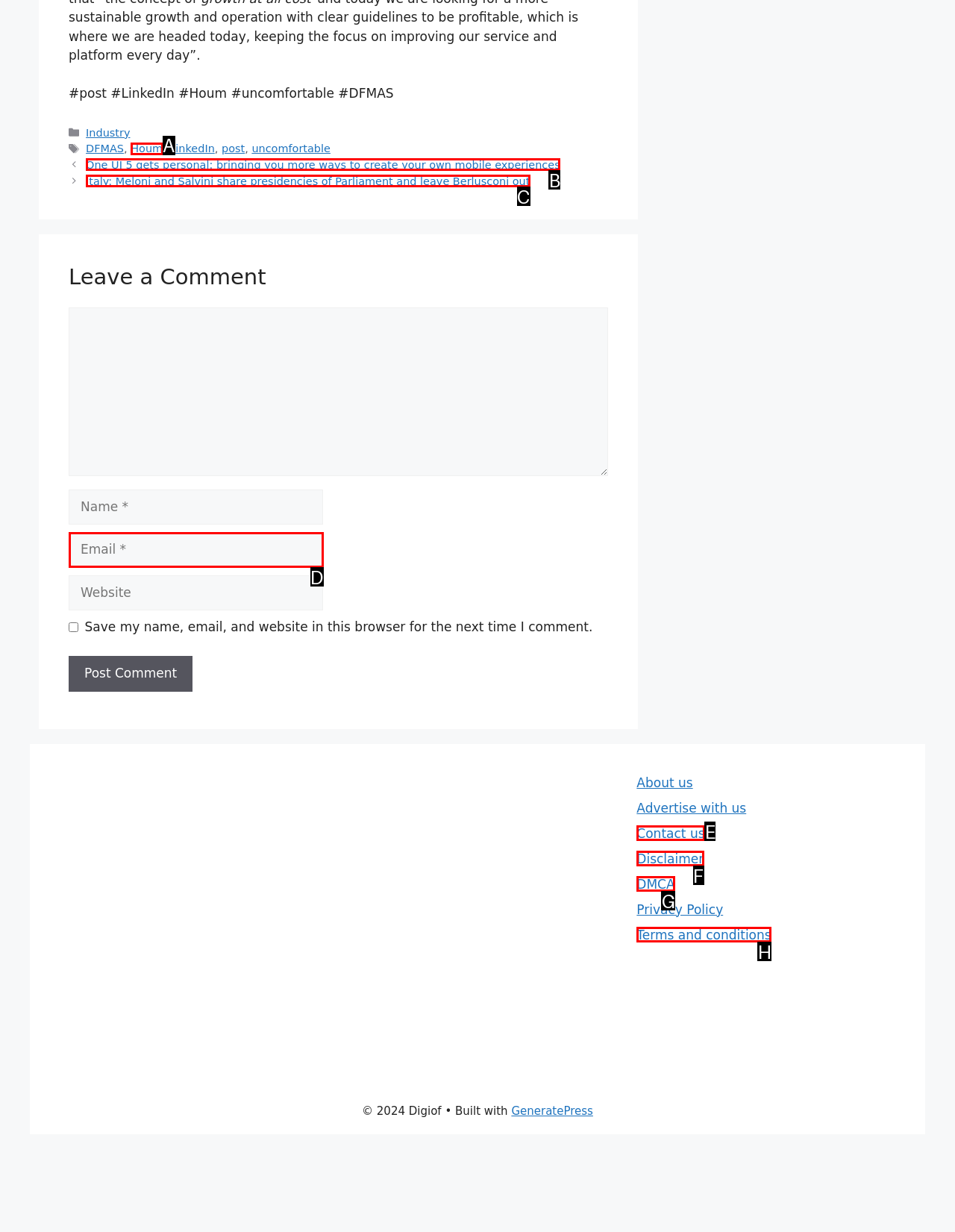Based on the provided element description: parent_node: Comment name="email" placeholder="Email *", identify the best matching HTML element. Respond with the corresponding letter from the options shown.

D